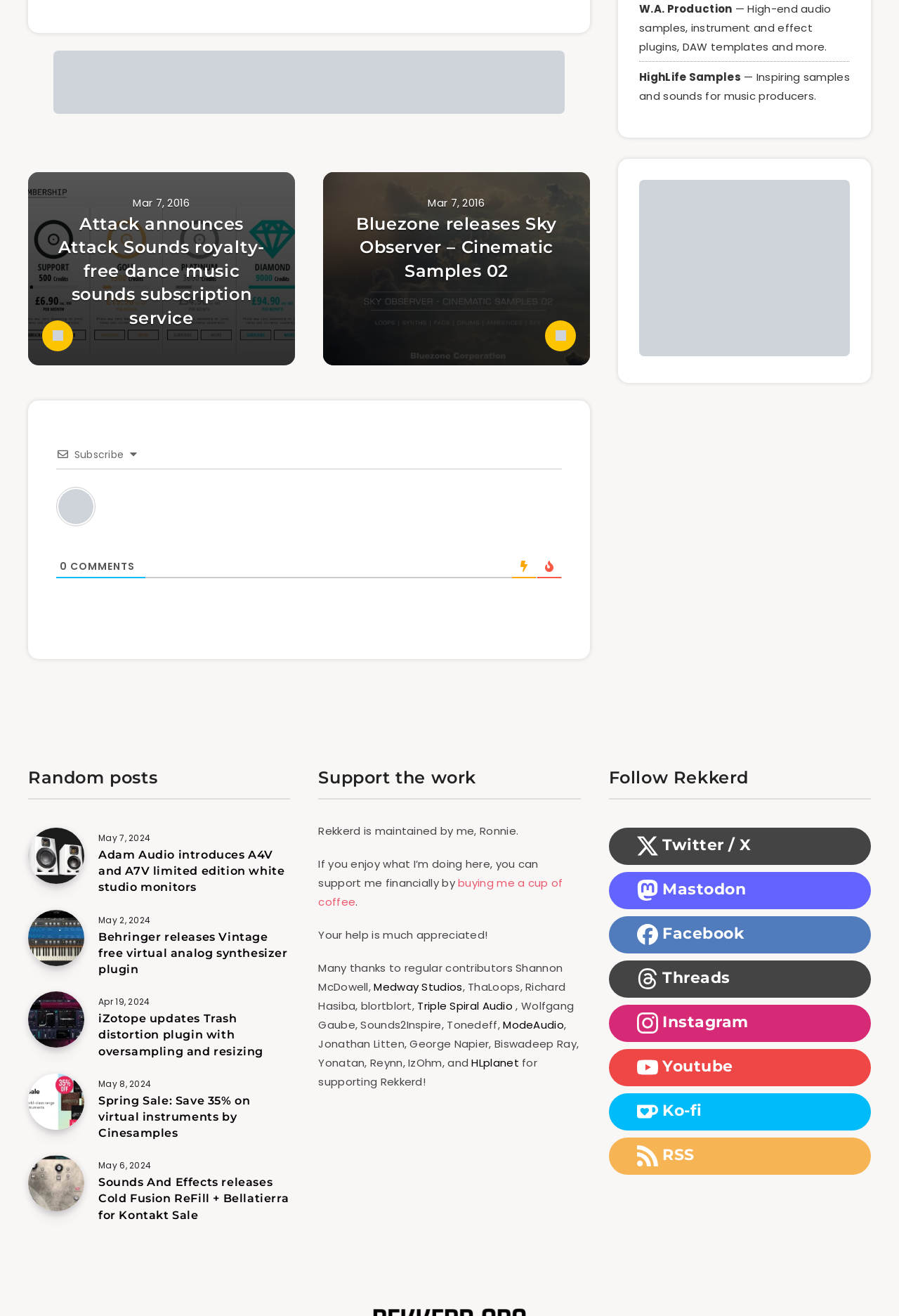How many articles are on the webpage?
Please respond to the question with as much detail as possible.

I counted the number of article elements on the webpage, which are 7 in total.